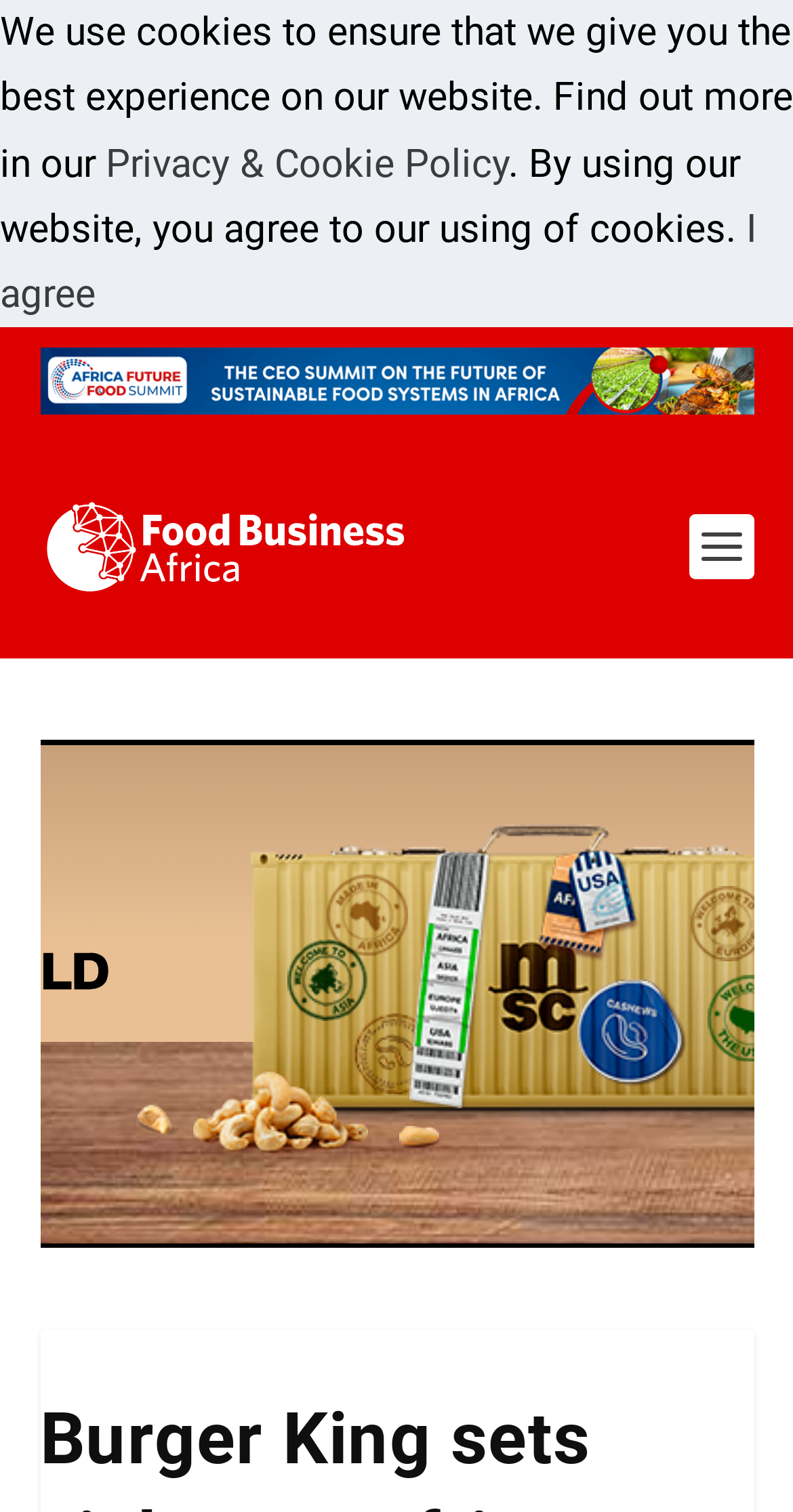Describe the webpage in detail, including text, images, and layout.

The webpage is about Burger King's expansion plans in Africa, as indicated by the meta description. At the top of the page, there is a notification bar with a message about cookies, which spans almost the entire width of the page. The message is accompanied by a link to the "Privacy & Cookie Policy" on the right side, and a button labeled "I agree" on the far right.

Below the notification bar, there is a large advertisement that takes up most of the width of the page. The advertisement is accompanied by a link labeled "Advertisement".

On the top-left side of the page, there is a link to "Food Business Africa Magazine", which is accompanied by an image of the magazine's logo. This link is positioned above the advertisement.

The rest of the page content is not explicitly described in the accessibility tree, but based on the meta description, it likely contains an article or news story about Burger King's plans to expand into new African countries.